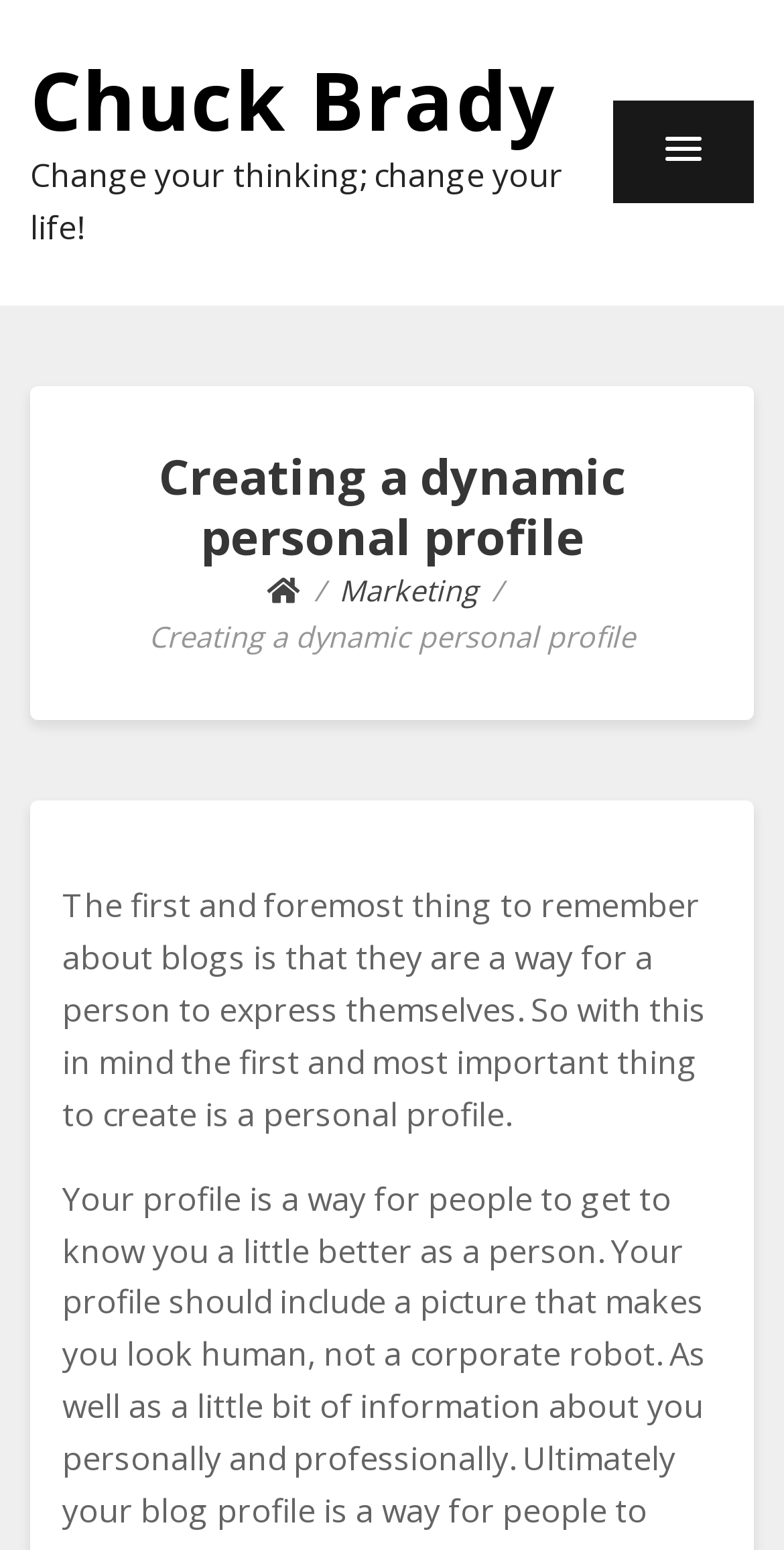Determine the main headline from the webpage and extract its text.

Creating a dynamic personal profile